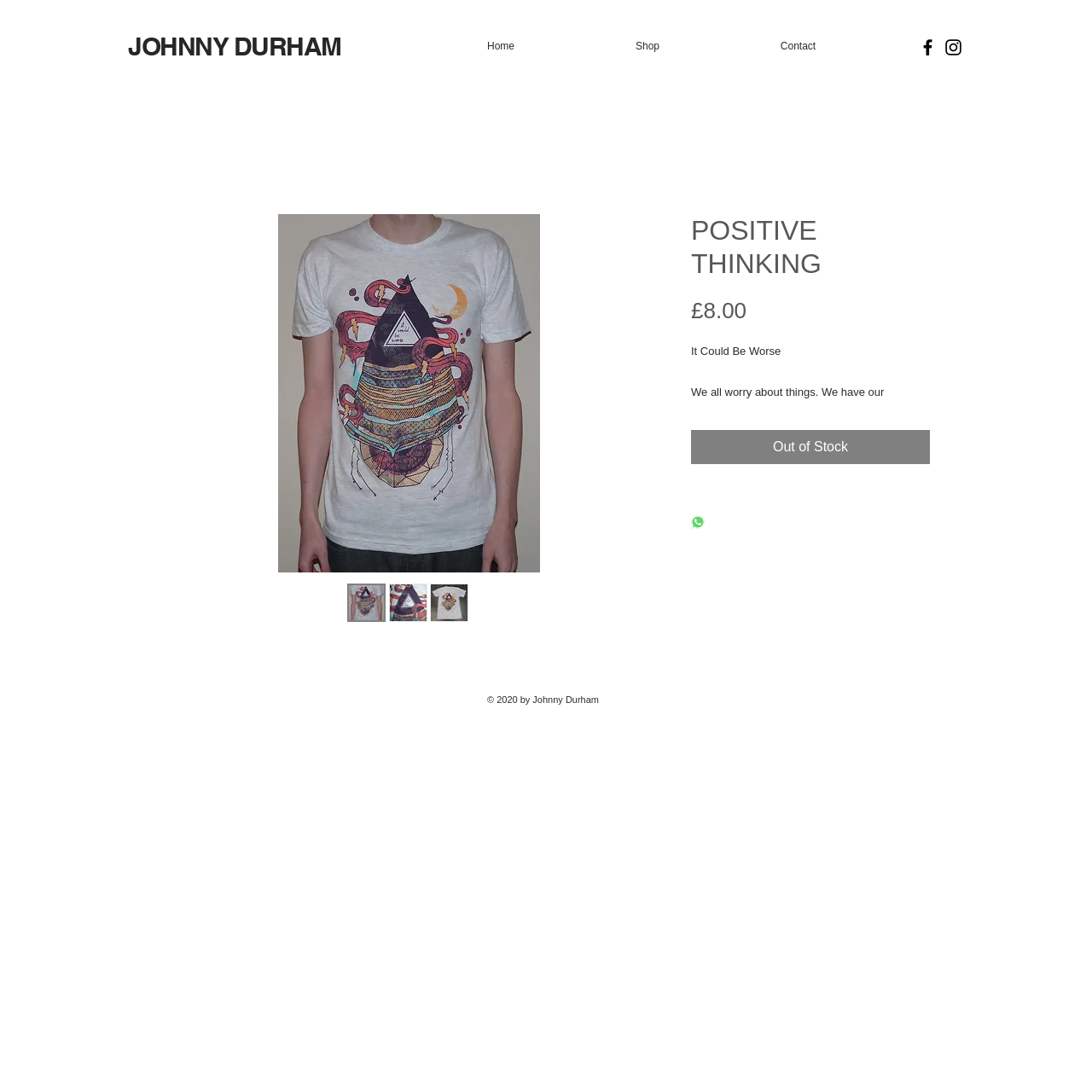Create a detailed summary of the webpage's content and design.

The webpage is about positive thinking and features a prominent heading "JOHNNY DURHAM" at the top left corner. Below this heading, there is a navigation menu with links to "Home", "Shop", and "Contact". To the right of the navigation menu, there is a social bar with links to Facebook and Instagram, represented by black icons.

The main content of the webpage is an article about positive thinking, which takes up most of the page. At the top of the article, there is a large image with the text "POSITIVE THINKING" and three smaller thumbnails of the same image below it. 

The article's title "POSITIVE THINKING" is displayed prominently, followed by the price "£8.00" and a description of the product. The description starts with the phrase "It Could Be Worse" and continues to discuss how people worry about things and have insecurities and irrational fears. 

Below the description, there are two buttons: "Out of Stock" and "Share on WhatsApp". The "Out of Stock" button is disabled, and the "Share on WhatsApp" button features a small image.

At the bottom of the page, there is a copyright notice that reads "© 2020 by Johnny Durham".